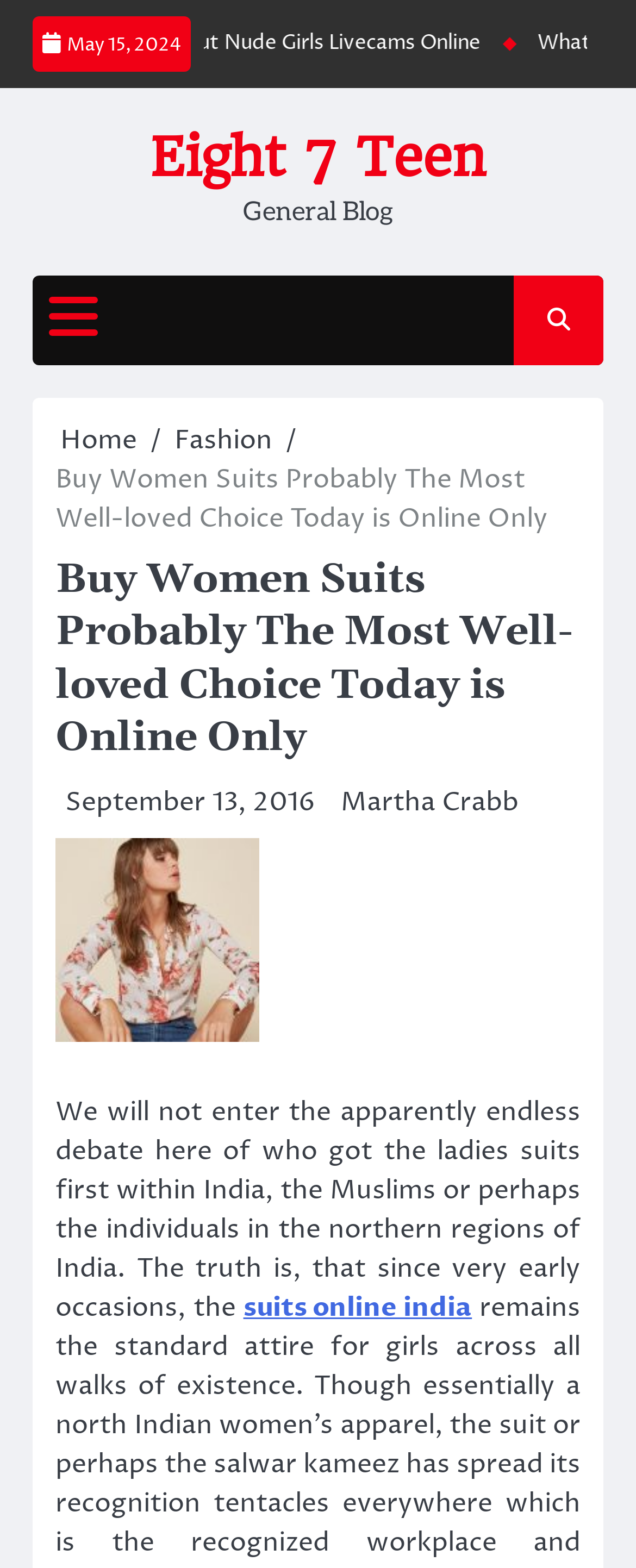Bounding box coordinates are to be given in the format (top-left x, top-left y, bottom-right x, bottom-right y). All values must be floating point numbers between 0 and 1. Provide the bounding box coordinate for the UI element described as: Linda Hall Library on Tumblr

None